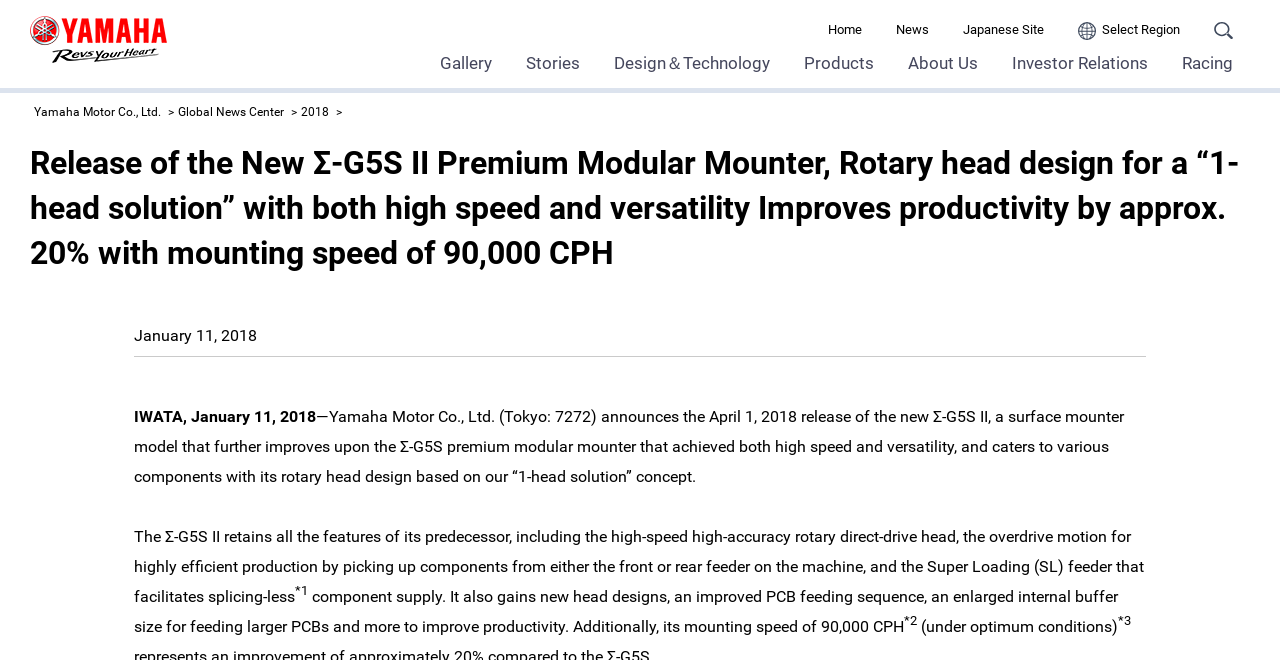What is the release date of the new Σ-G5S II?
Give a detailed explanation using the information visible in the image.

I found the answer by reading the text in the main content area of the webpage. The release date is mentioned in the sentence 'Yamaha Motor Co., Ltd. (Tokyo: 7272) announces the April 1, 2018 release of the new Σ-G5S II...'.